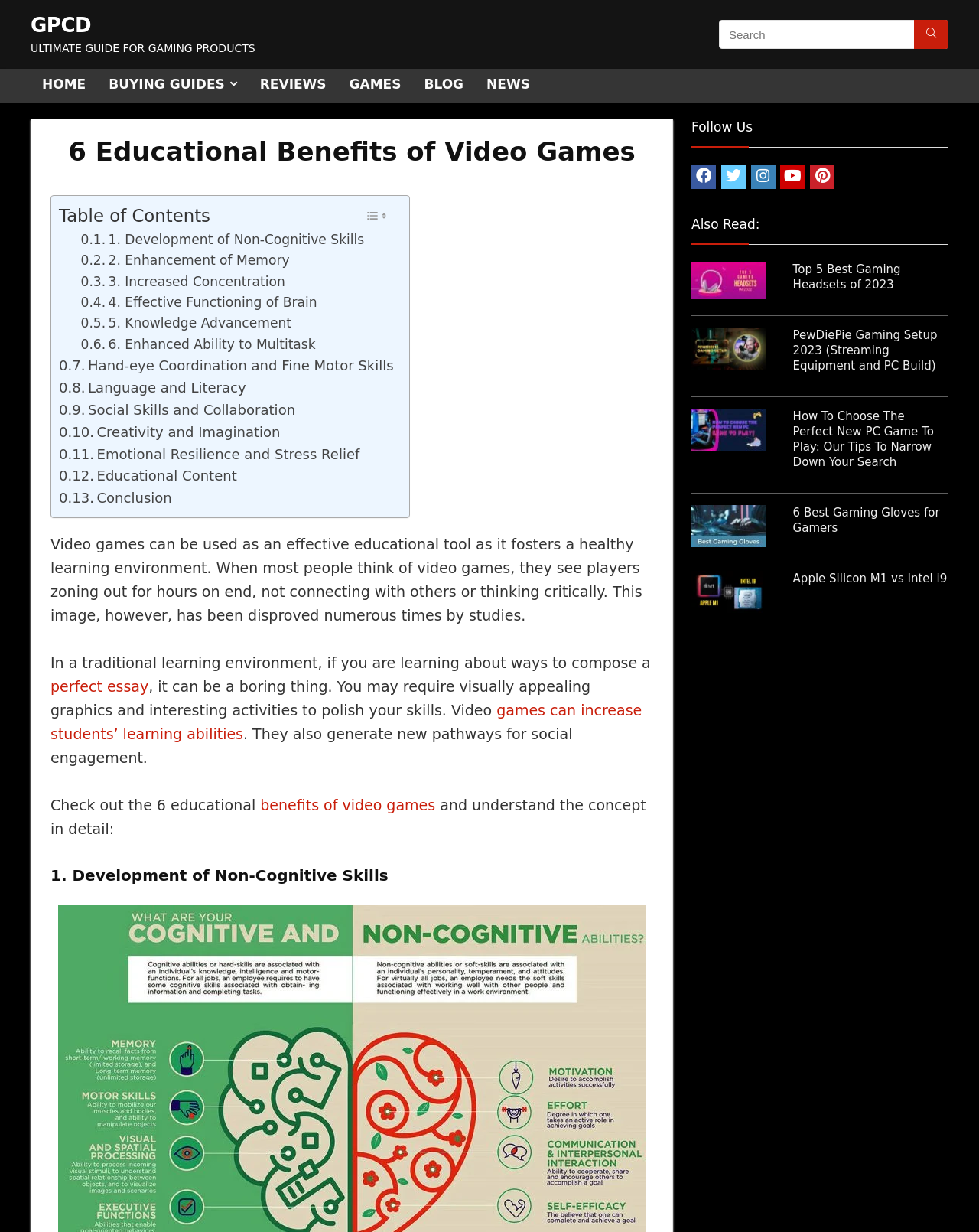Please find the bounding box coordinates for the clickable element needed to perform this instruction: "Go to the home page".

[0.031, 0.056, 0.099, 0.084]